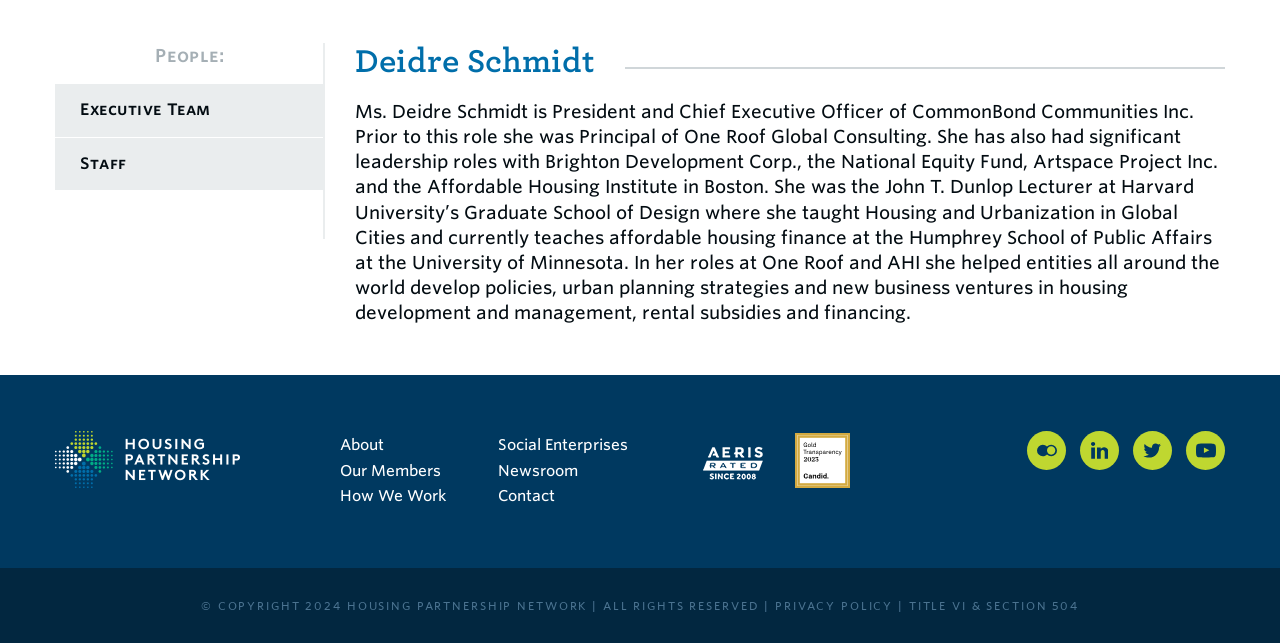Extract the bounding box coordinates for the described element: "How We Work". The coordinates should be represented as four float numbers between 0 and 1: [left, top, right, bottom].

[0.266, 0.757, 0.348, 0.785]